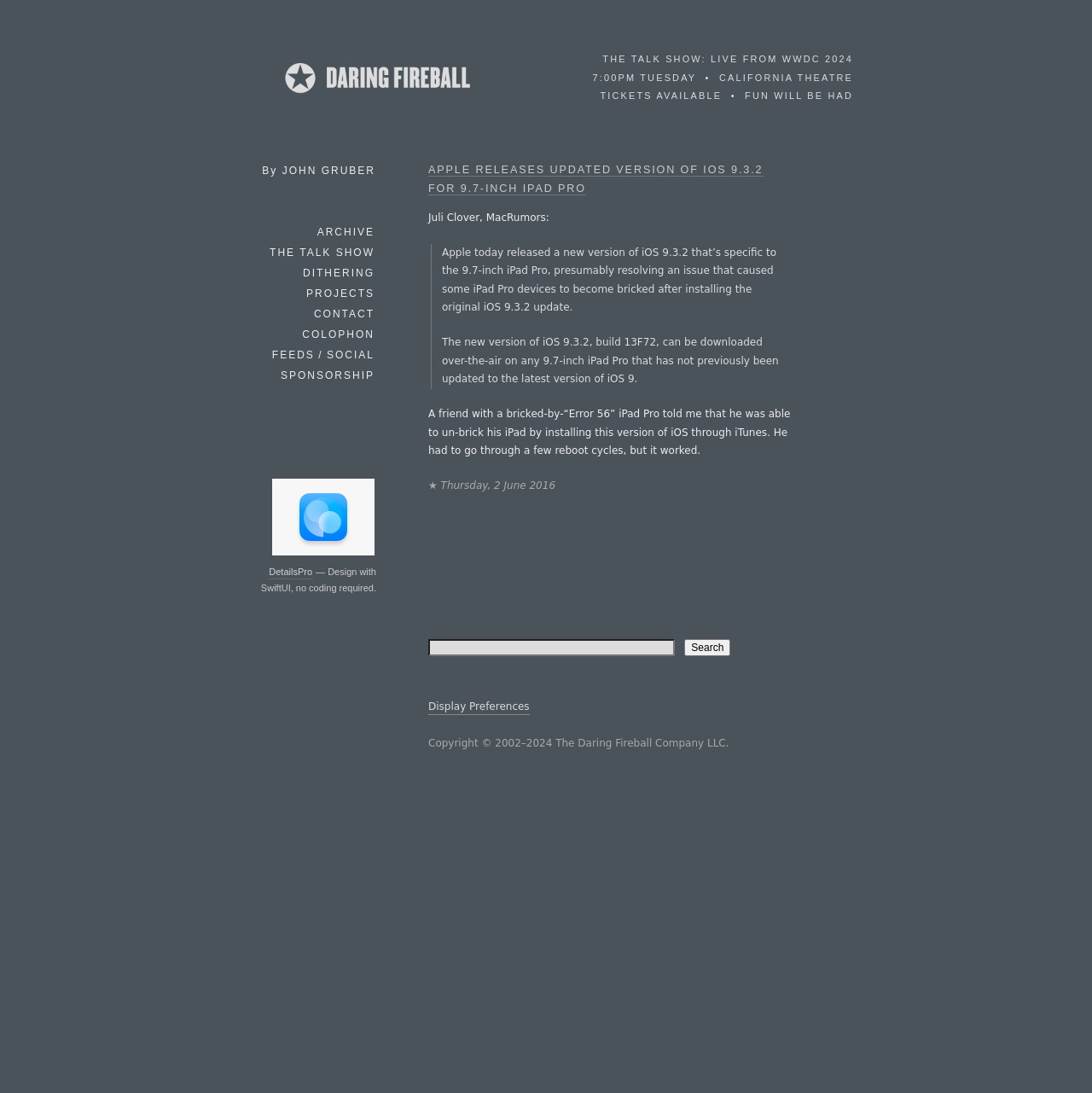Describe all the visual and textual components of the webpage comprehensively.

The webpage is a blog post from Daring Fireball, a technology-focused website. At the top, there is a prominent link to "THE TALK SHOW: LIVE FROM WWDC 2024" with a ticket availability notice. Below this, the website's logo, "Daring Fireball", is displayed as an image, accompanied by a link to the website's homepage.

To the right of the logo, there is a section with the author's name, "JOHN GRUBER", and a series of links to other sections of the website, including "ARCHIVE", "THE TALK SHOW", "DITHERING", "PROJECTS", "CONTACT", "COLOPHON", "FEEDS / SOCIAL", and "SPONSORSHIP".

Below this section, there is a link to "DetailsPro" with an accompanying image, and a brief description of the service, "Design with SwiftUI, no coding required." 

The main content of the webpage is a blog post about Apple releasing an updated version of iOS 9.3.2 specifically for the 9.7-inch iPad Pro. The post is divided into sections, with a title link "APPLE RELEASES UPDATED VERSION OF IOS 9.3.2 FOR 9.7-INCH IPAD PRO" and a brief summary of the update.

The post includes a blockquote with two paragraphs of text, describing the update and its purpose. There is also a personal anecdote from the author about a friend who was able to unbrick their iPad Pro by installing this version of iOS through iTunes.

At the bottom of the page, there is a search box with a "Search" button, a link to "Display Preferences", and a copyright notice.